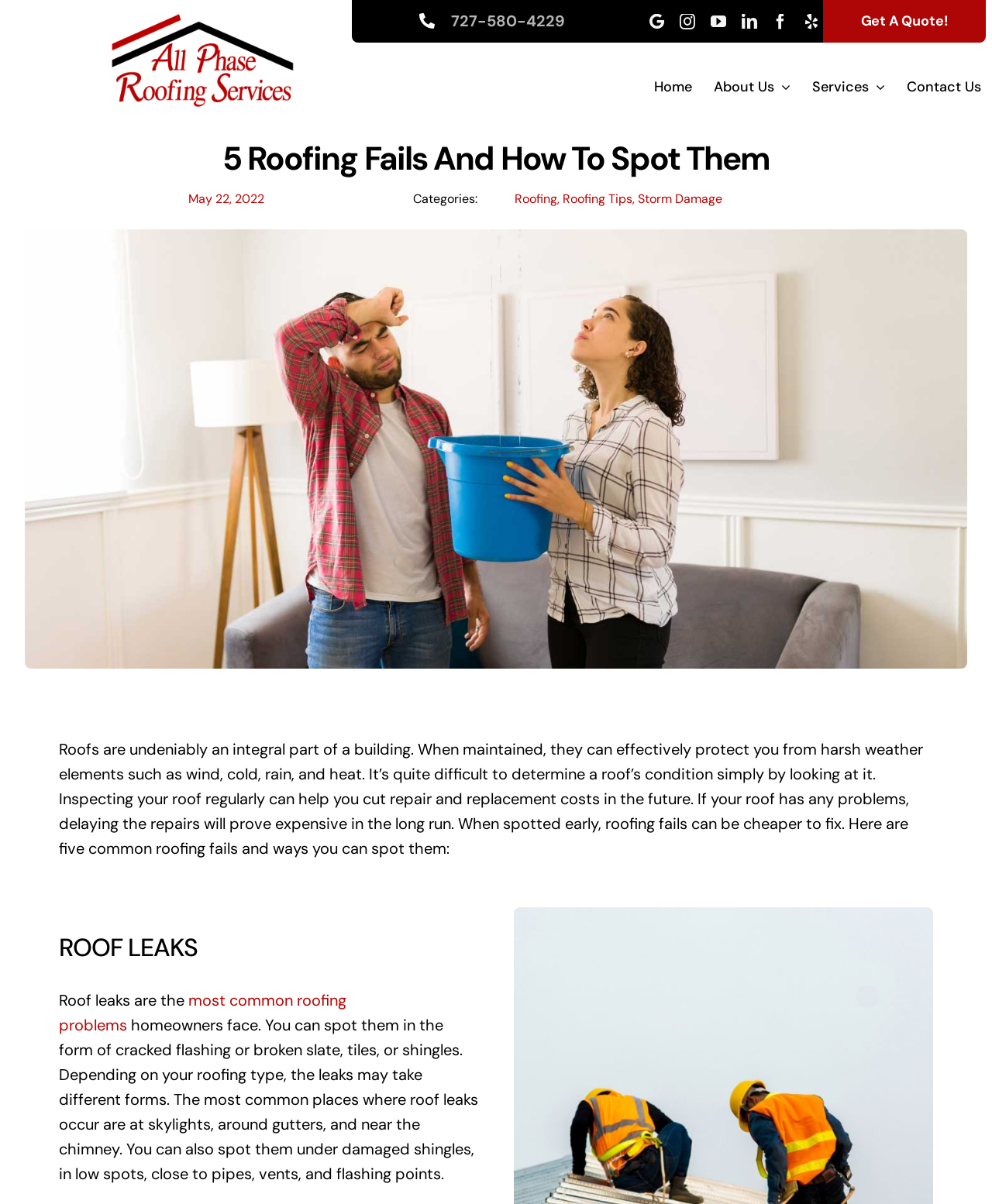Determine the bounding box coordinates for the region that must be clicked to execute the following instruction: "Search for something".

None